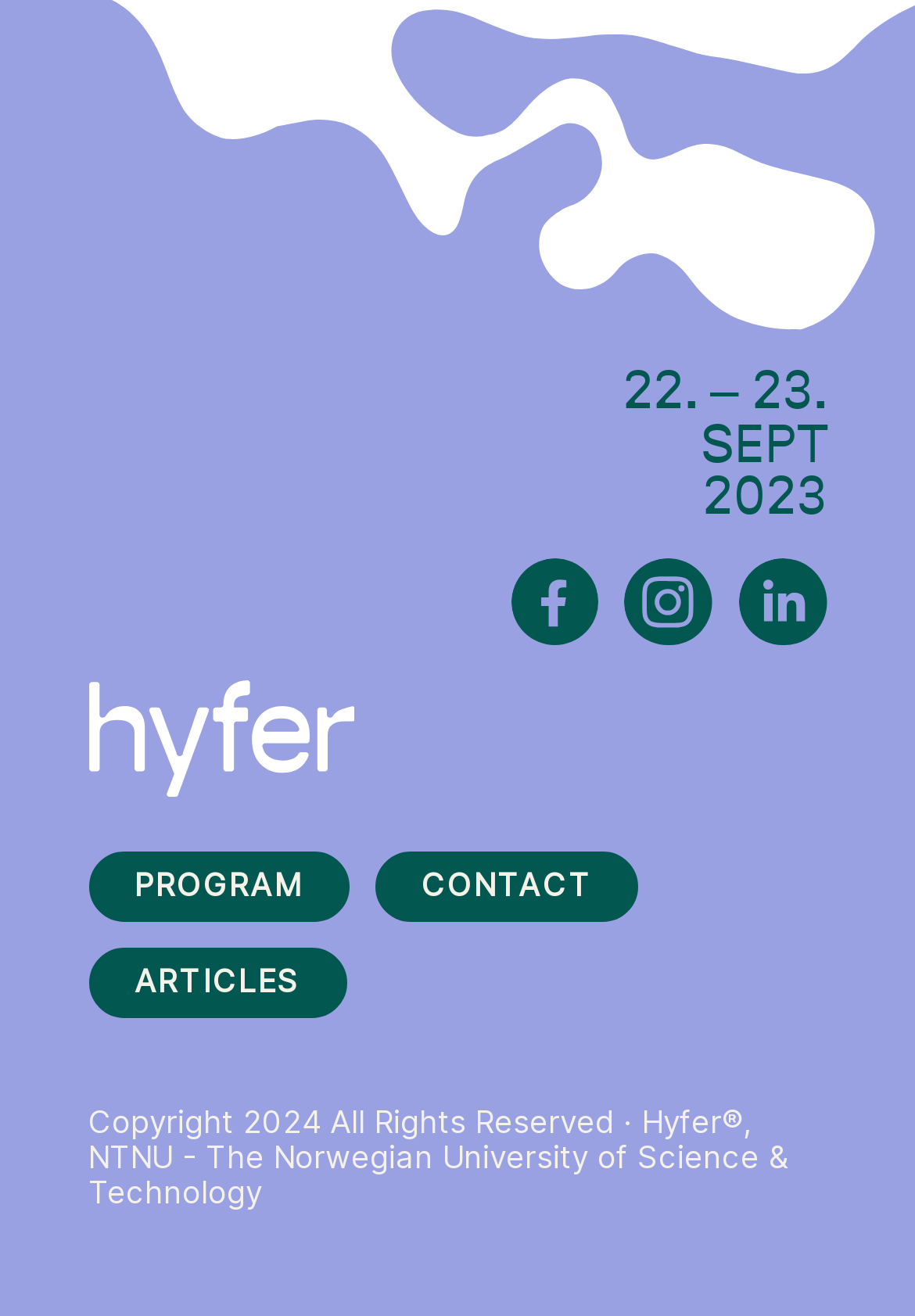What is the date range of the event?
Analyze the screenshot and provide a detailed answer to the question.

I found the date range of the event by looking at the top-right section of the webpage, where it displays the date '22. – 23.' and the month 'SEPT' and the year '2023'.